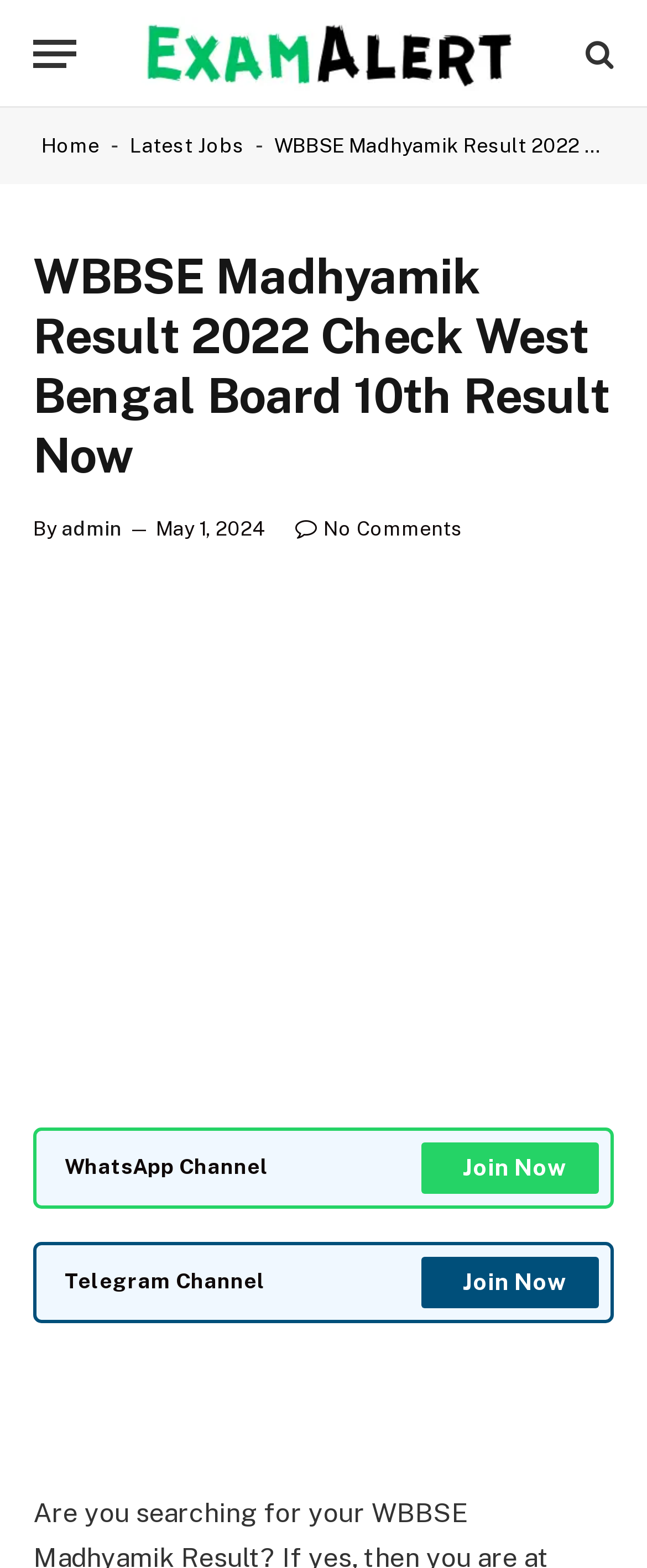Determine the bounding box coordinates of the section to be clicked to follow the instruction: "Go to Exam Alert page". The coordinates should be given as four float numbers between 0 and 1, formatted as [left, top, right, bottom].

[0.202, 0.0, 0.798, 0.069]